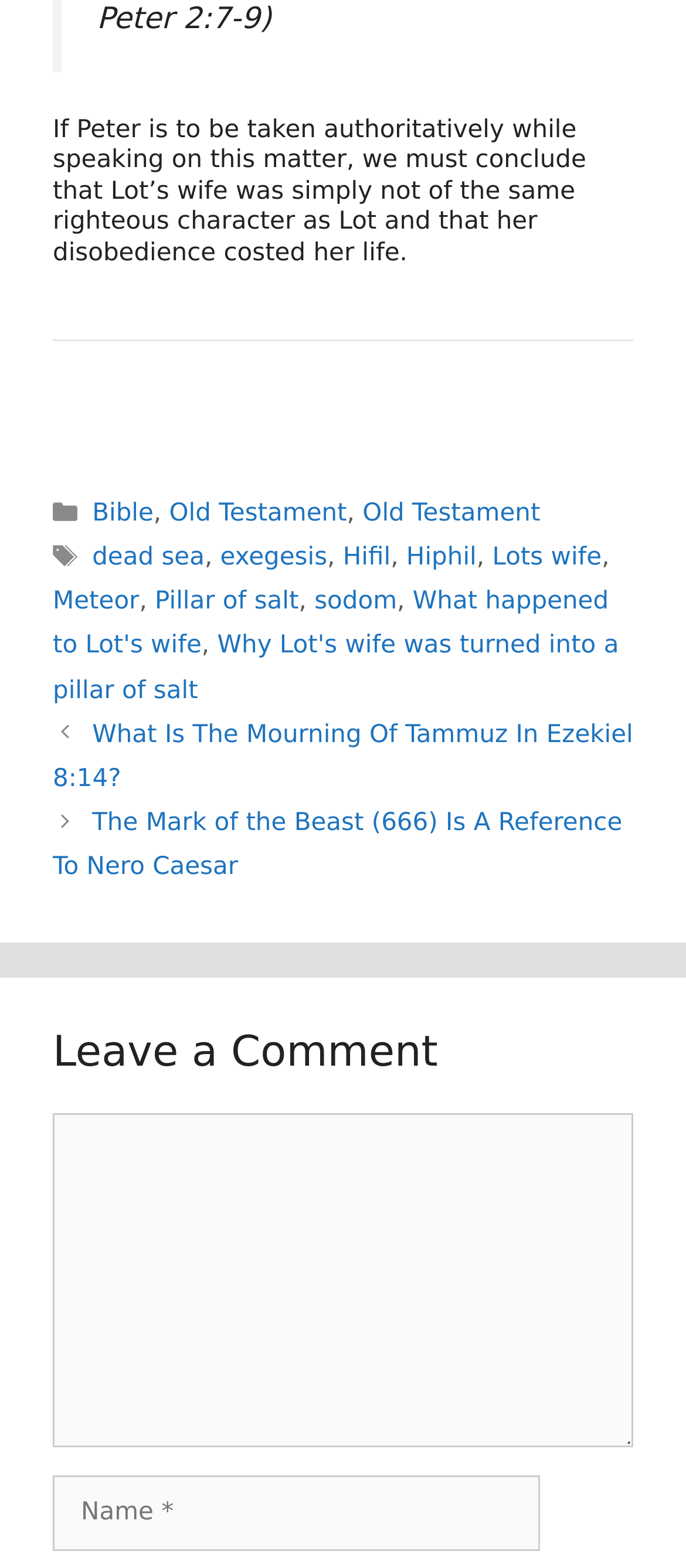Determine the bounding box coordinates (top-left x, top-left y, bottom-right x, bottom-right y) of the UI element described in the following text: Lots wife

[0.718, 0.347, 0.877, 0.364]